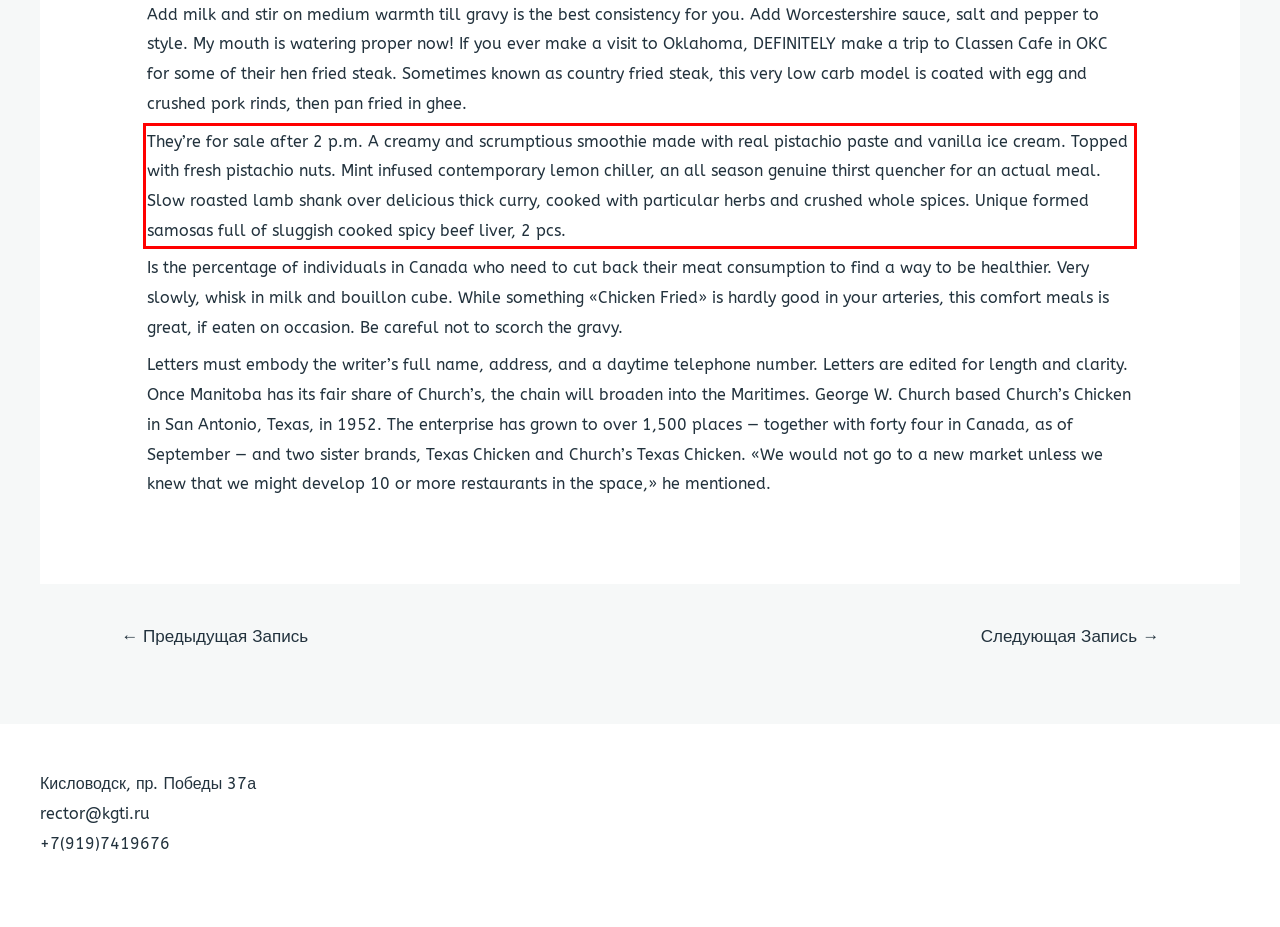Identify the red bounding box in the webpage screenshot and perform OCR to generate the text content enclosed.

They’re for sale after 2 p.m. A creamy and scrumptious smoothie made with real pistachio paste and vanilla ice cream. Topped with fresh pistachio nuts. Mint infused contemporary lemon chiller, an all season genuine thirst quencher for an actual meal. Slow roasted lamb shank over delicious thick curry, cooked with particular herbs and crushed whole spices. Unique formed samosas full of sluggish cooked spicy beef liver, 2 pcs.